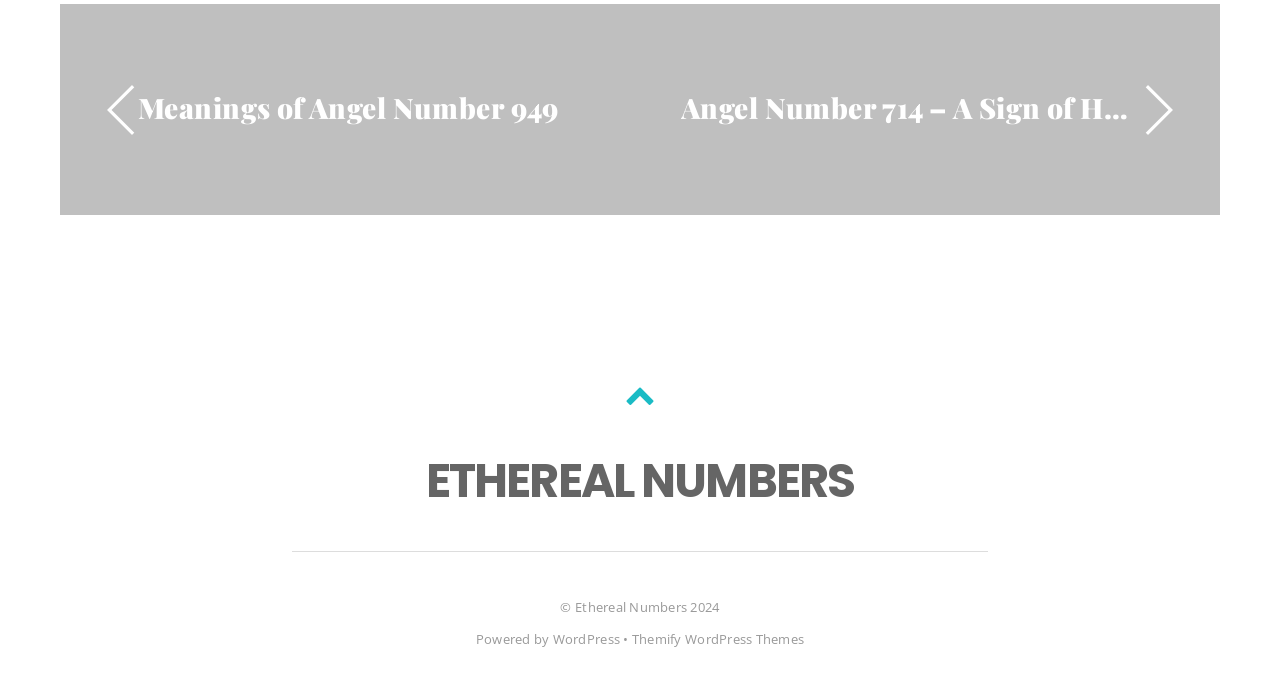What is the theme provider of the website?
Based on the screenshot, answer the question with a single word or phrase.

Themify